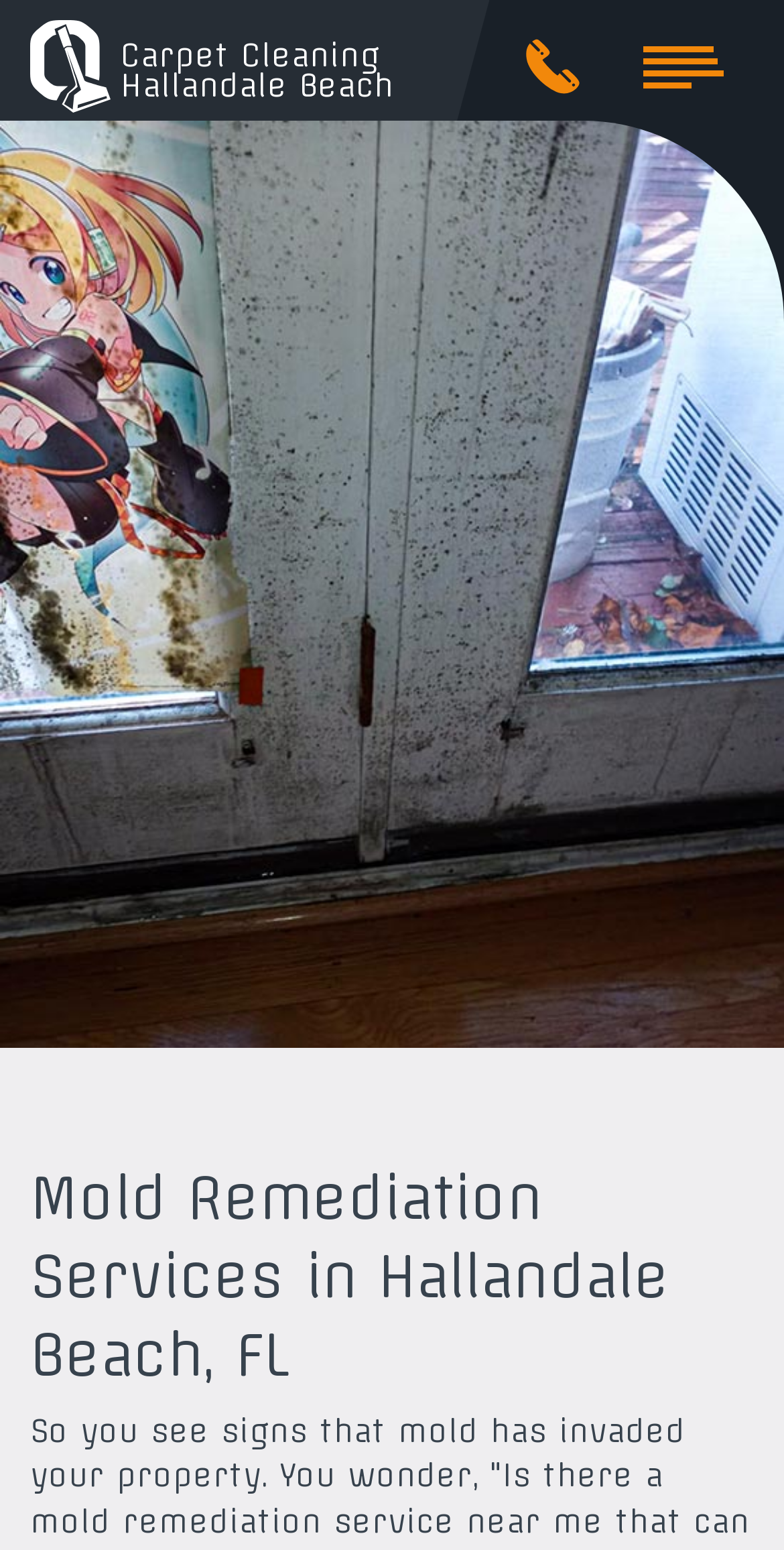Mark the bounding box of the element that matches the following description: "Home".

[0.301, 0.387, 0.699, 0.422]